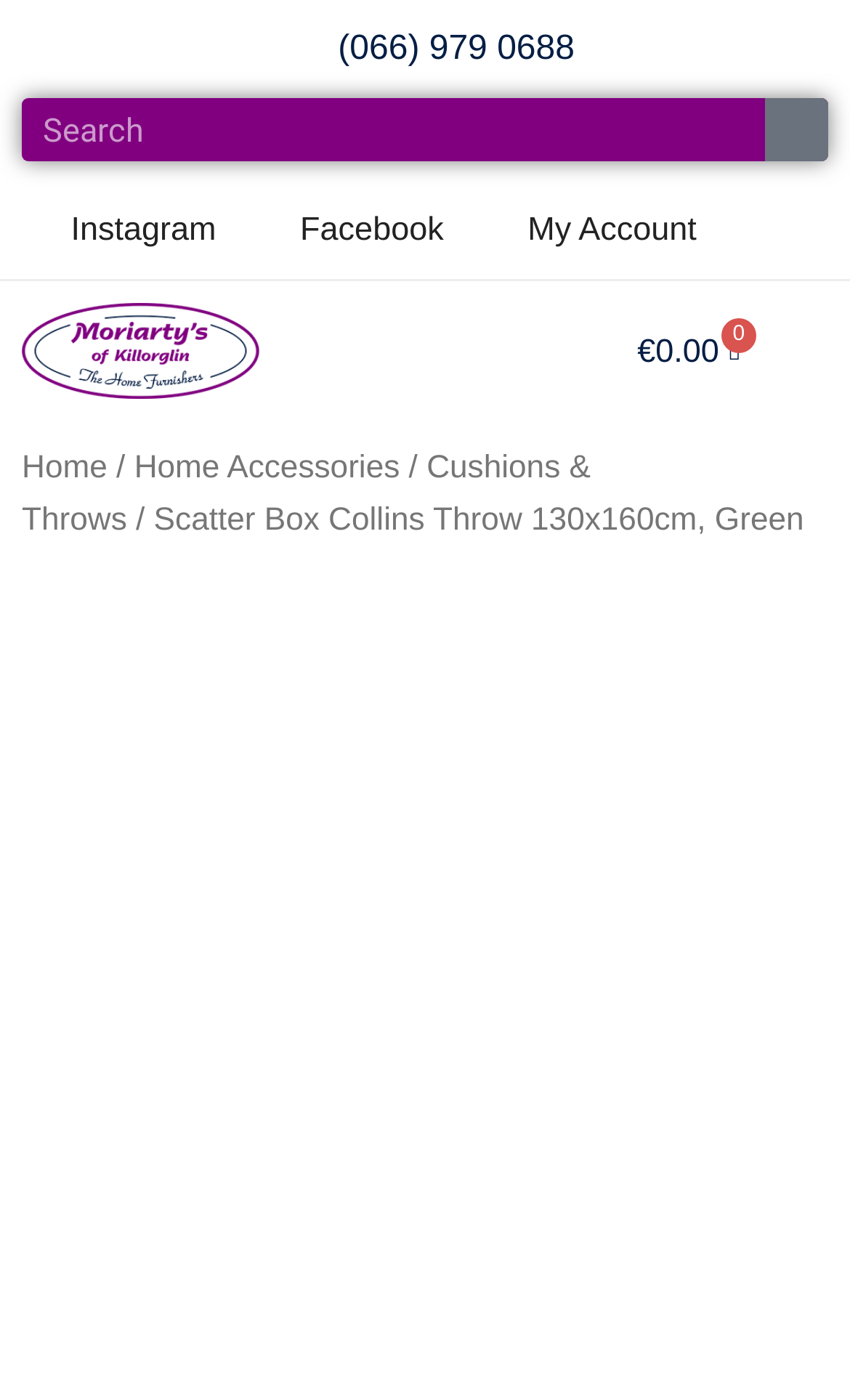What is the phone number on the webpage?
With the help of the image, please provide a detailed response to the question.

I found the phone number by looking at the link element with the text '(066) 979 0688' which has a bounding box coordinate of [0.013, 0.017, 1.0, 0.054].